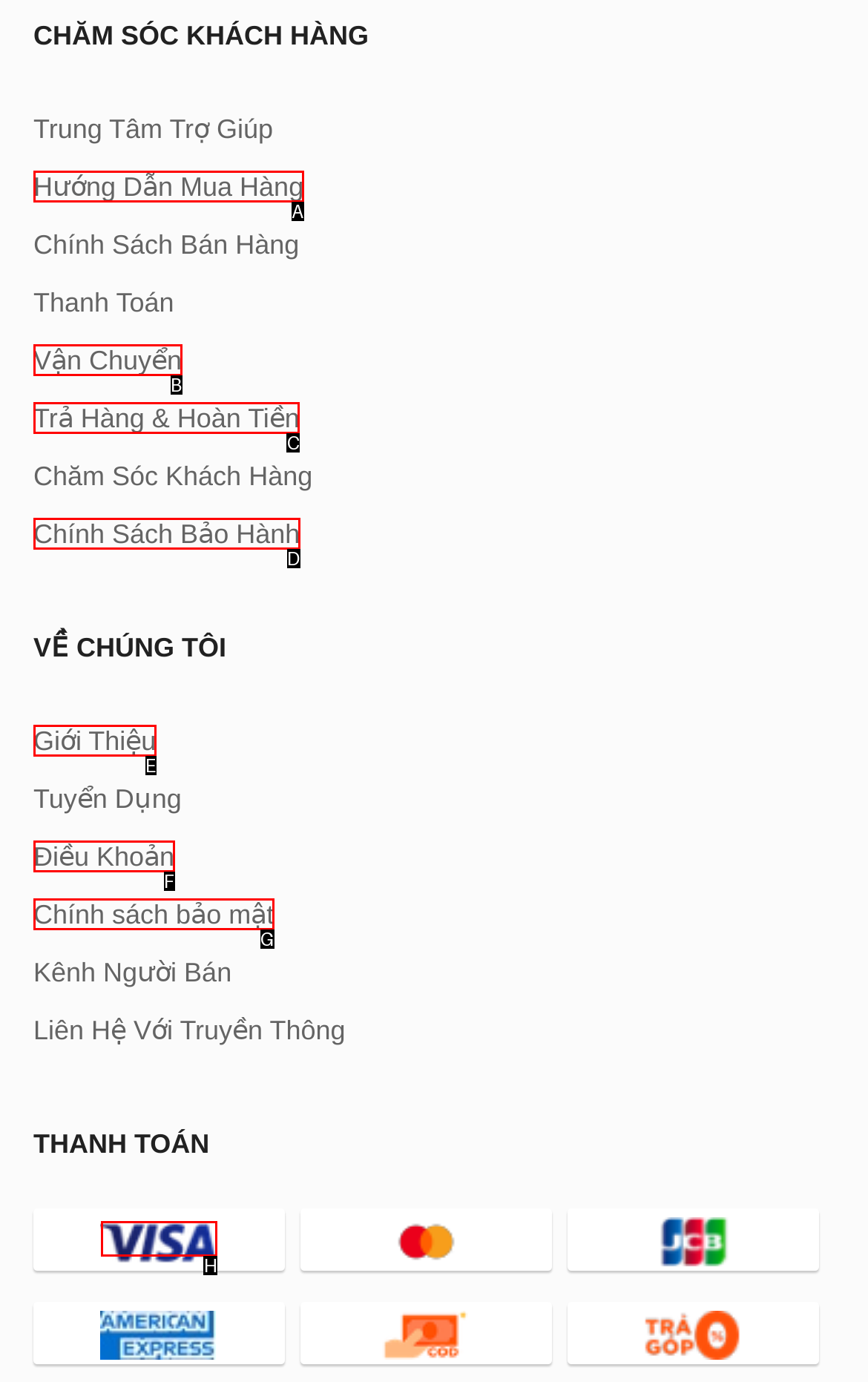Select the letter of the UI element you need to click on to fulfill this task: Click on the first payment method. Write down the letter only.

H